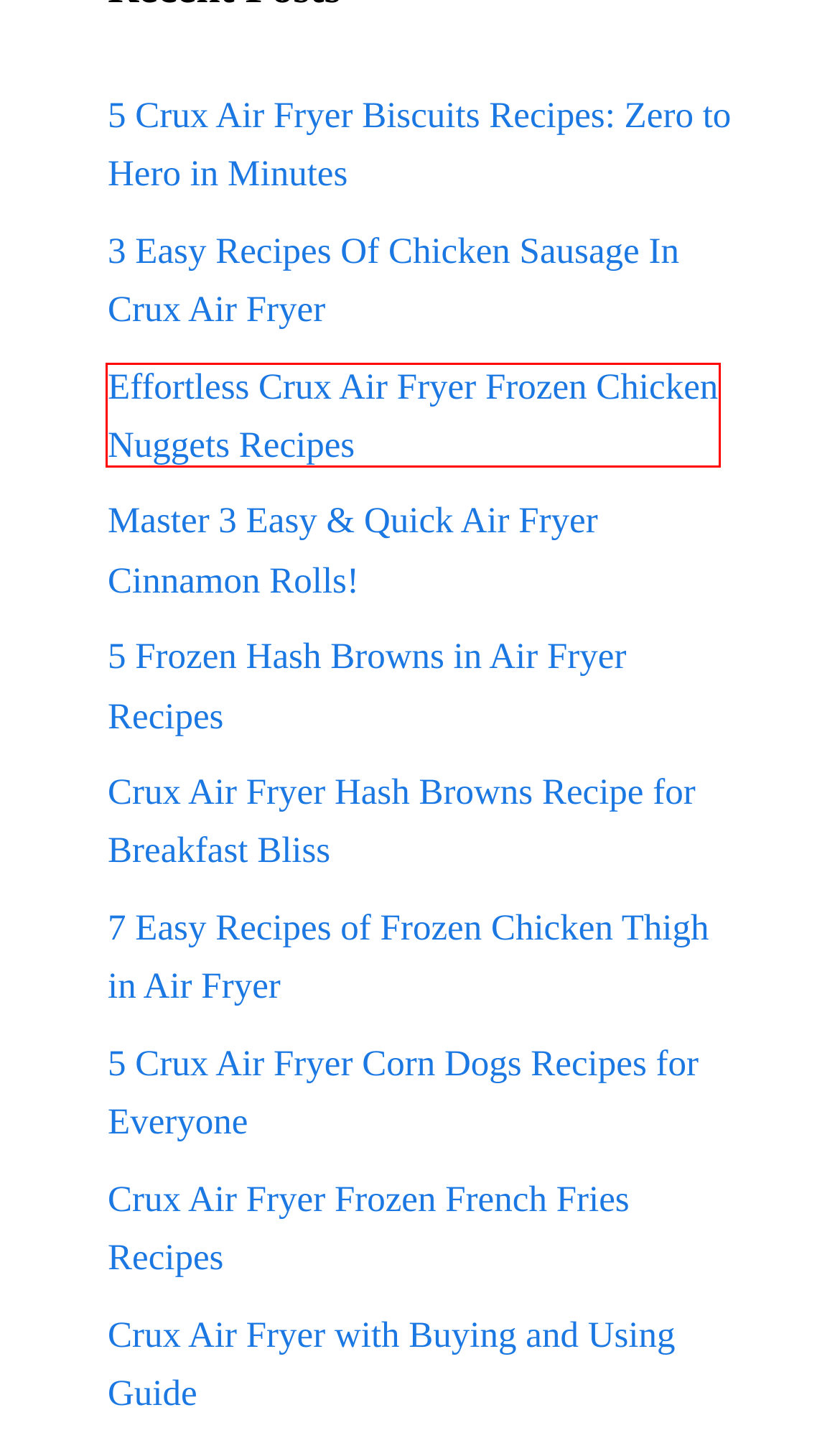After examining the screenshot of a webpage with a red bounding box, choose the most accurate webpage description that corresponds to the new page after clicking the element inside the red box. Here are the candidates:
A. 5 Frozen Hash Browns in Air Fryer Recipes – Crux Air Fryer
B. Effortless Crux Air Fryer Frozen Chicken Nuggets Recipes – Crux Air Fryer
C. Master 3 Easy & Quick Air Fryer Cinnamon Rolls! – Crux Air Fryer
D. 5 Crux Air Fryer Corn Dogs Recipes for Everyone – Crux Air Fryer
E. 5 Crux Air Fryer Biscuits Recipes: Zero to Hero in Minutes – Crux Air Fryer
F. Crux Air Fryer Hash Browns Recipe for Breakfast Bliss – Crux Air Fryer
G. 7 Easy Recipes of Frozen Chicken Thigh in Air Fryer – Crux Air Fryer
H. Crux Air Fryer Frozen French Fries Recipes – Crux Air Fryer

B